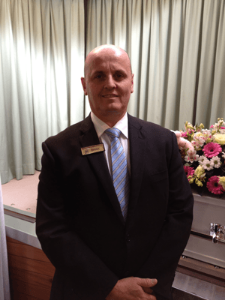What is the purpose of the floral tribute in the background?
Answer the question based on the image using a single word or a brief phrase.

To add warmth